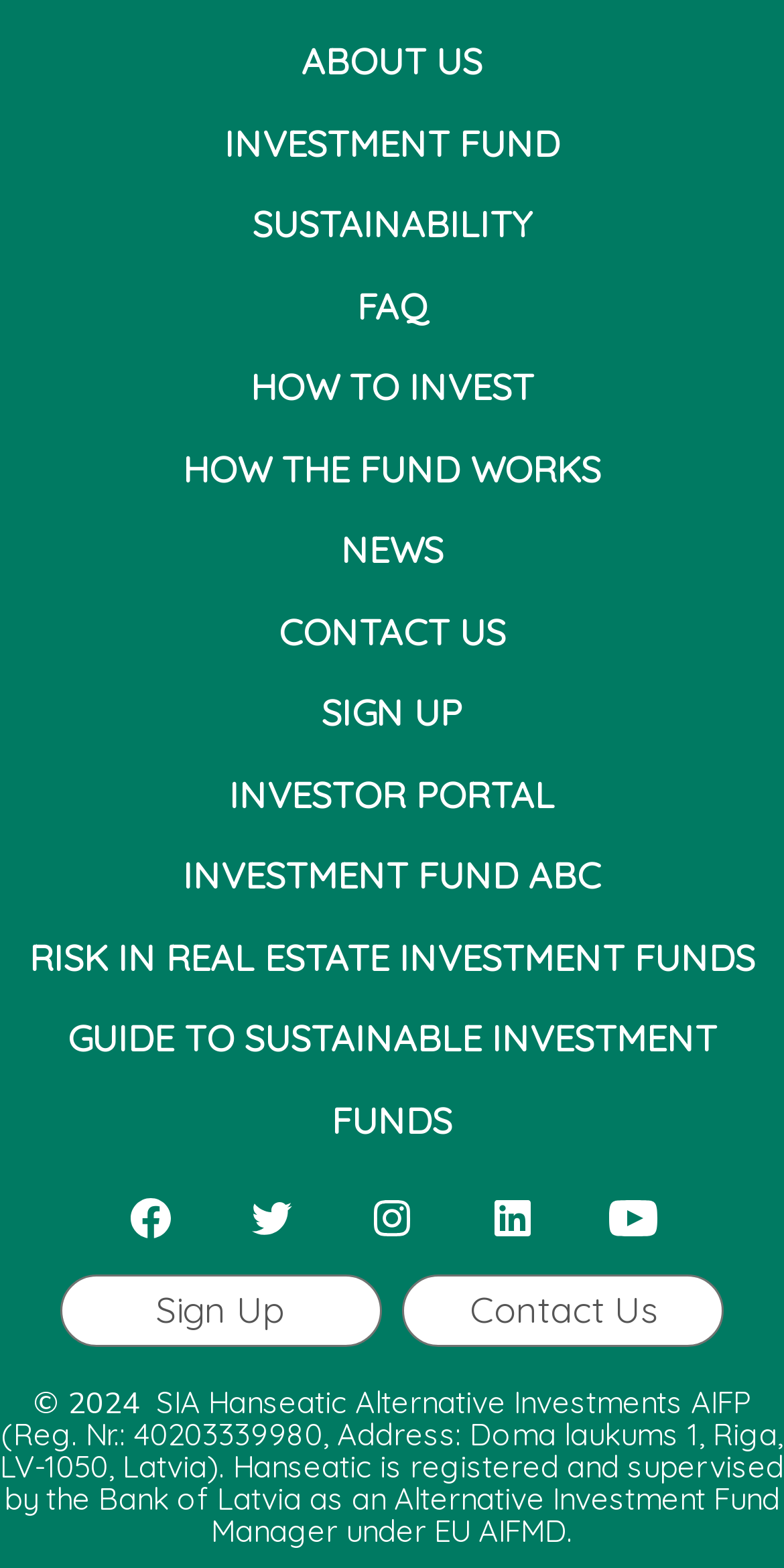Can you specify the bounding box coordinates for the region that should be clicked to fulfill this instruction: "Open Facebook in a new tab".

[0.121, 0.741, 0.264, 0.813]